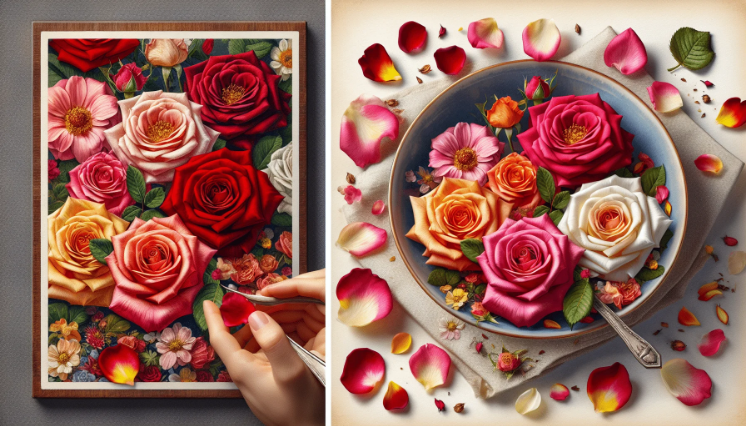What is the hand depicted doing on the left side of the image?
Using the image, elaborate on the answer with as much detail as possible.

On the left, a hand is depicted delicately placing a rose petal, emphasizing the craftsmanship involved in either painting or arranging these floral creations.